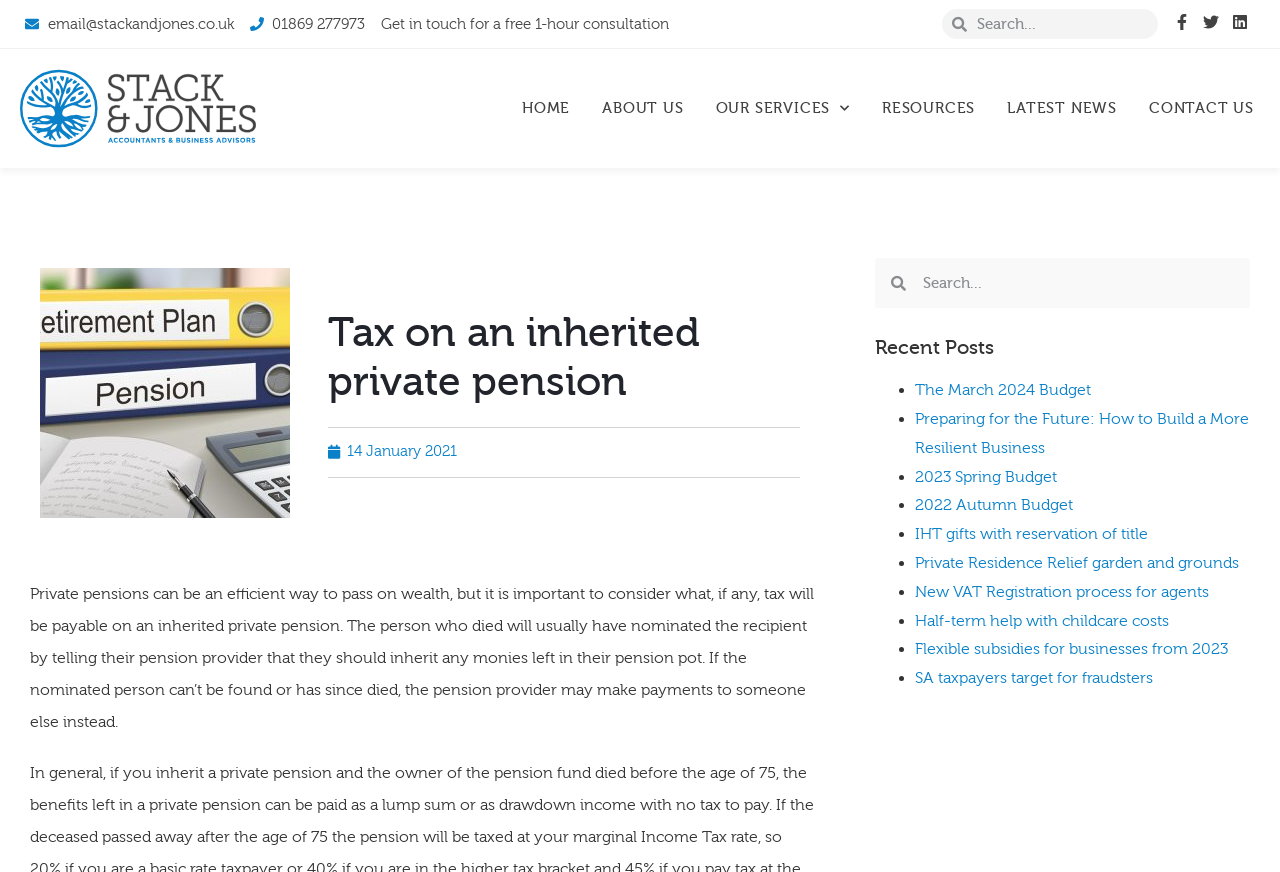Can you specify the bounding box coordinates of the area that needs to be clicked to fulfill the following instruction: "Click on the Stack & Jones logo"?

[0.016, 0.079, 0.2, 0.17]